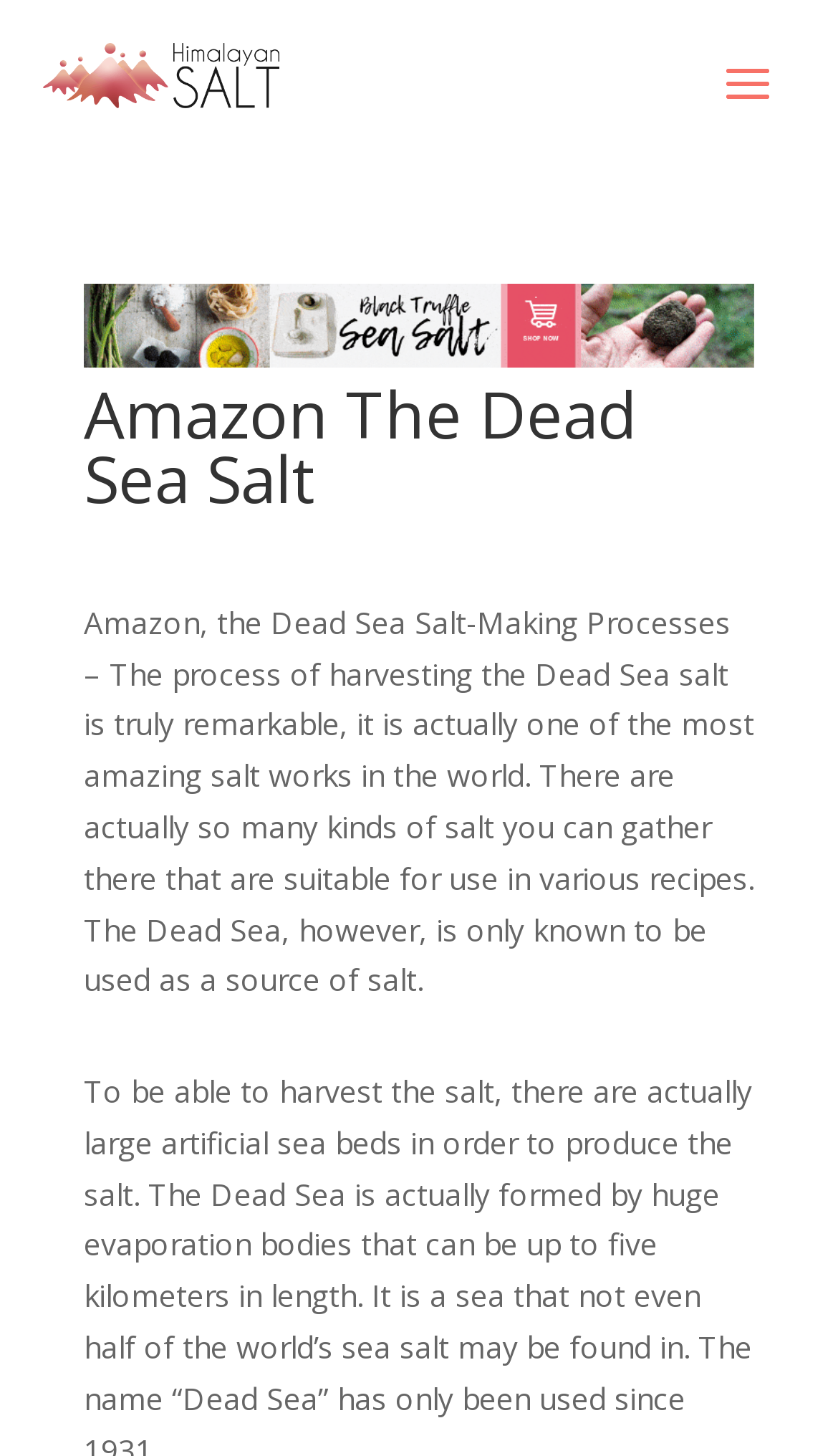Extract the bounding box for the UI element that matches this description: "alt="Salts Worldwide"".

[0.1, 0.23, 0.9, 0.258]